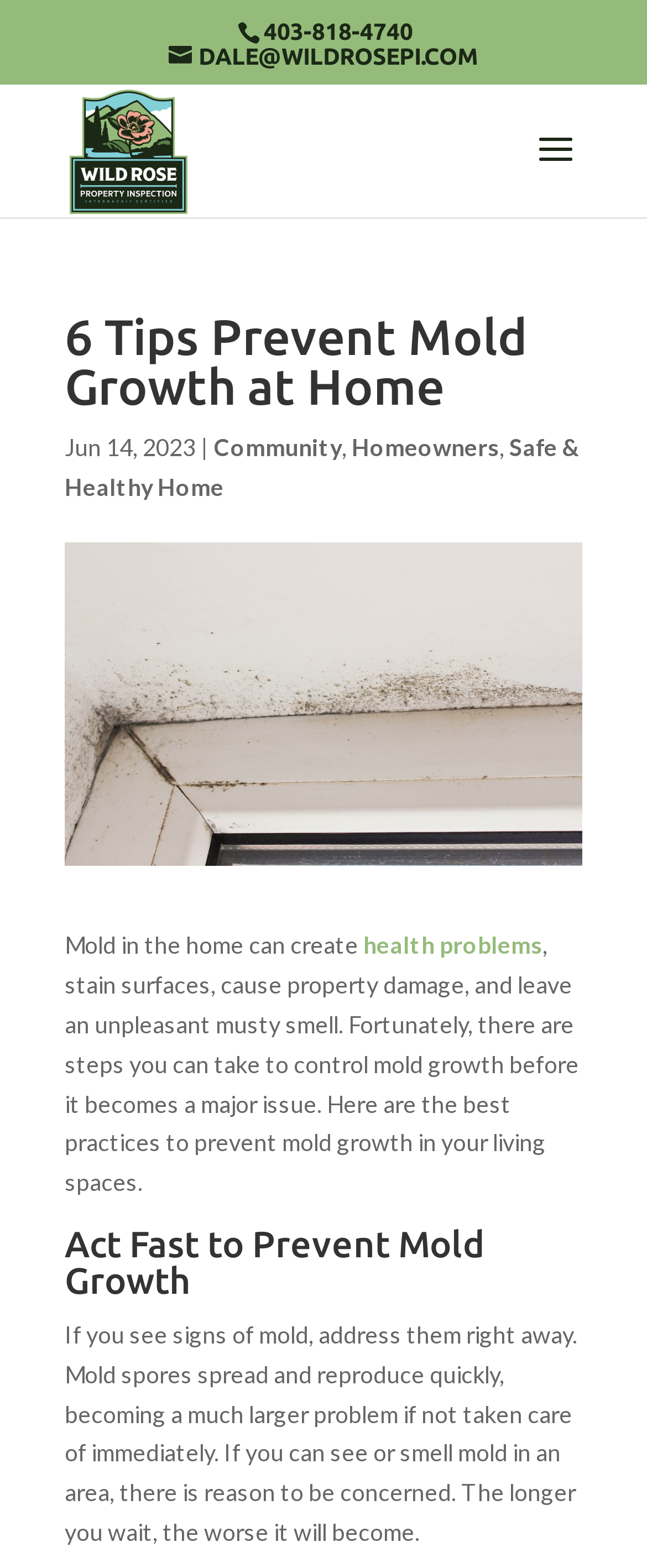Could you specify the bounding box coordinates for the clickable section to complete the following instruction: "Read about health problems"?

[0.562, 0.594, 0.838, 0.612]